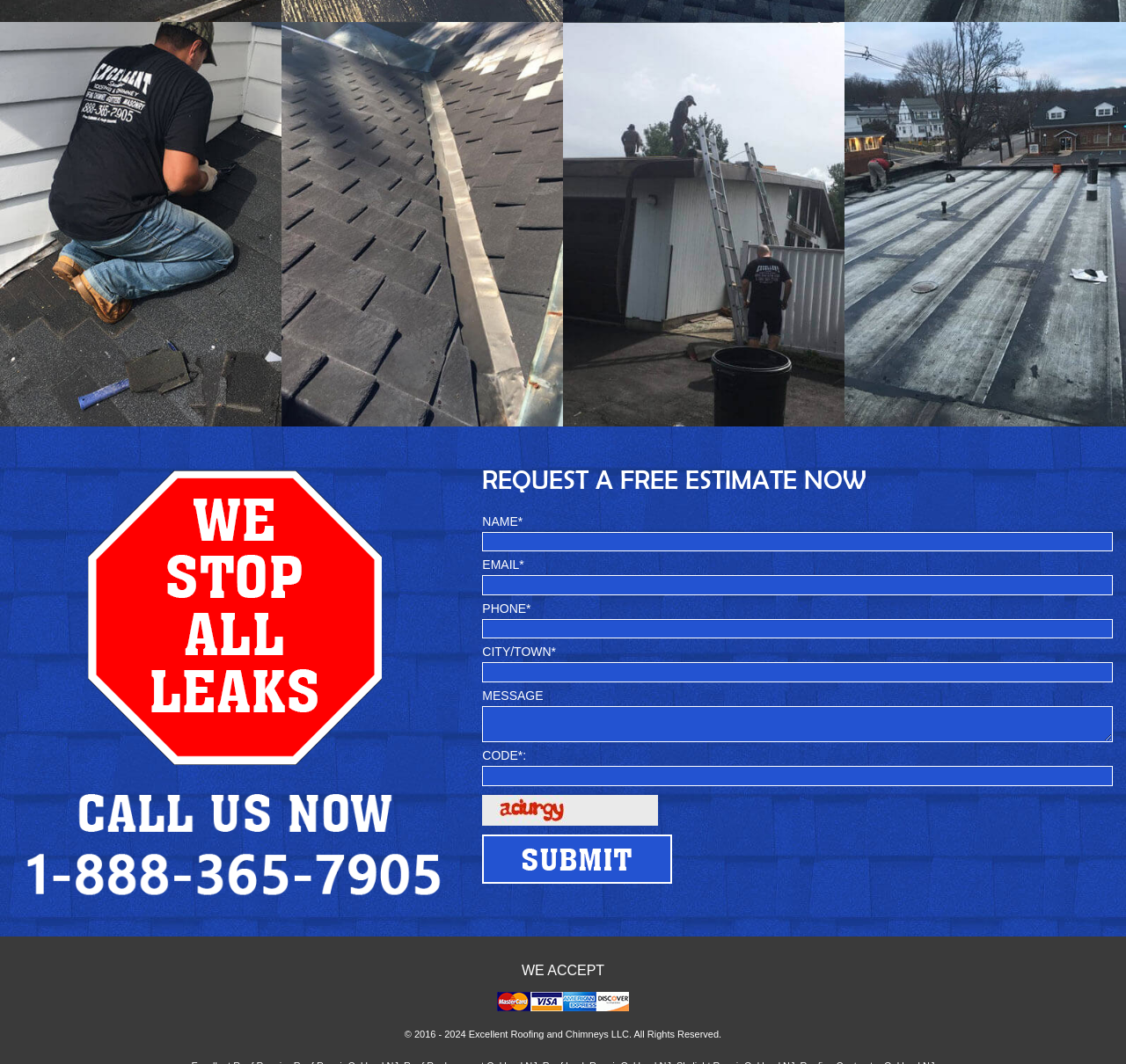Determine the bounding box coordinates of the region that needs to be clicked to achieve the task: "View the image of cooking lessons".

None